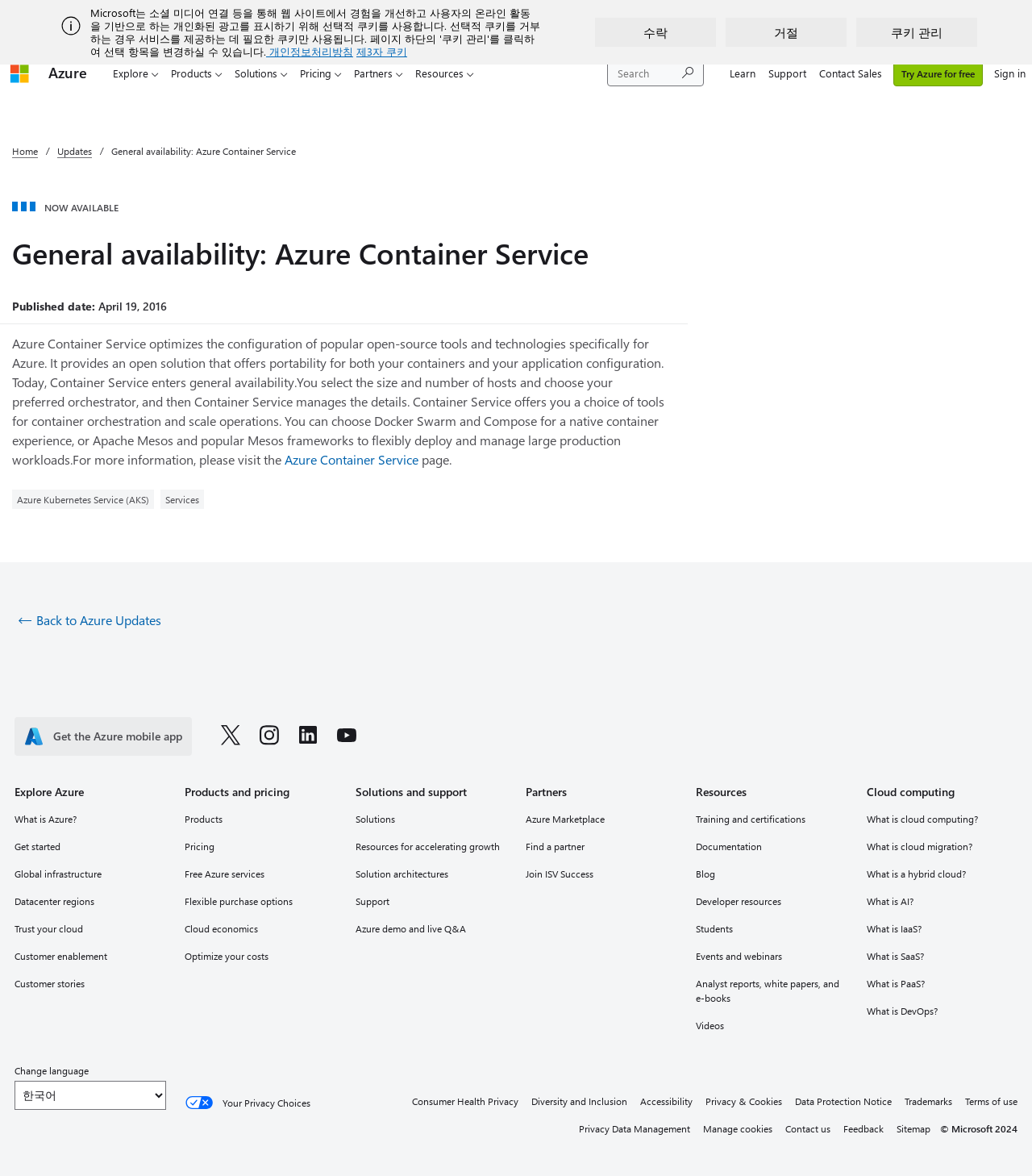Answer the question in one word or a short phrase:
What is the text of the second heading in the main content section?

Published date: April 19, 2016